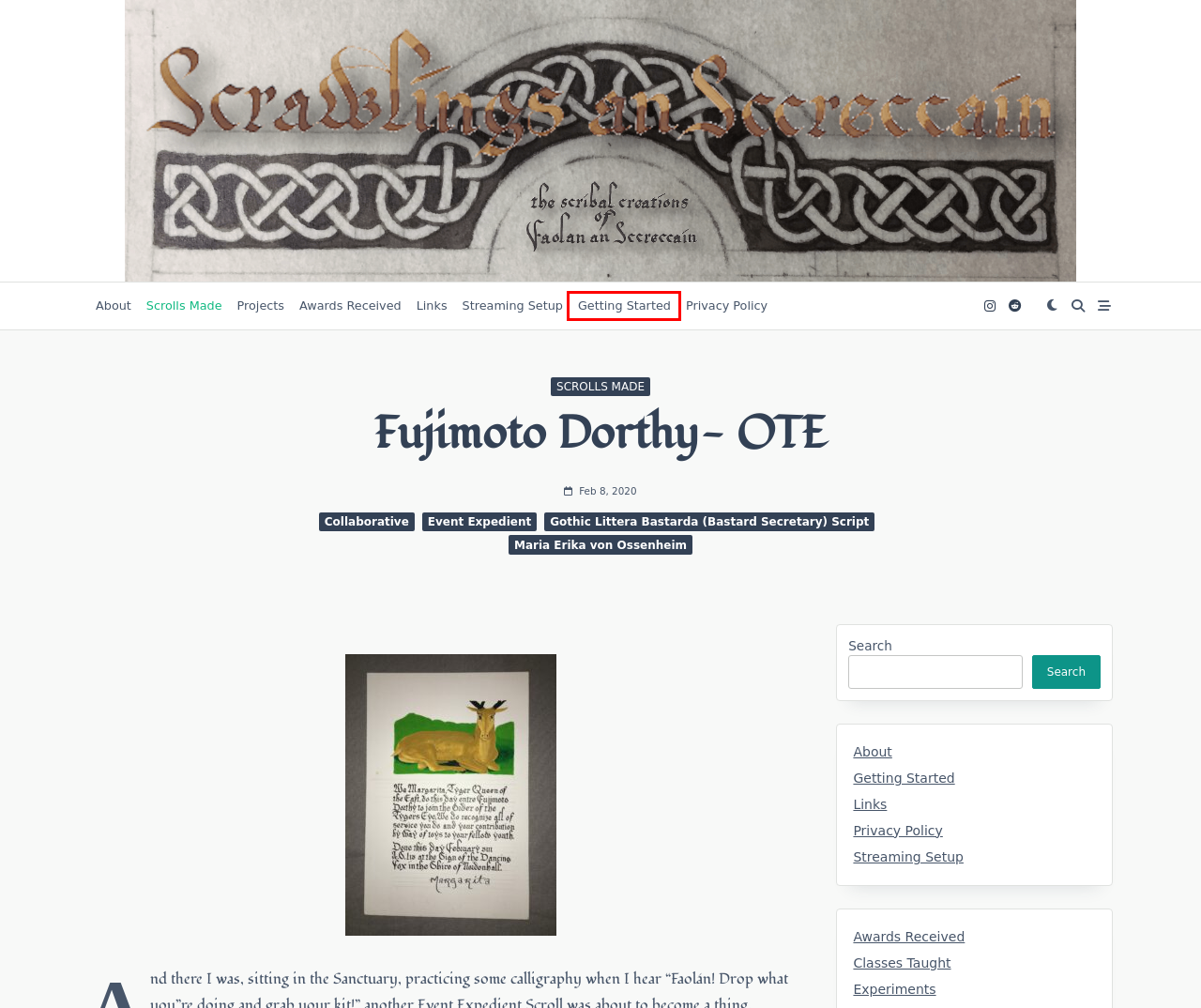Analyze the webpage screenshot with a red bounding box highlighting a UI element. Select the description that best matches the new webpage after clicking the highlighted element. Here are the options:
A. Getting Started – Scrawlings an Sccreccain
B. Event Expedient – Scrawlings an Sccreccain
C. Collaborative – Scrawlings an Sccreccain
D. About – Scrawlings an Sccreccain
E. Streaming Setup – Scrawlings an Sccreccain
F. Links – Scrawlings an Sccreccain
G. Scrawlings an Sccreccain – The scribal creations of Faolán an Sccreccain, SCA Scribe.
H. Maria Erika von Ossenheim – Scrawlings an Sccreccain

A